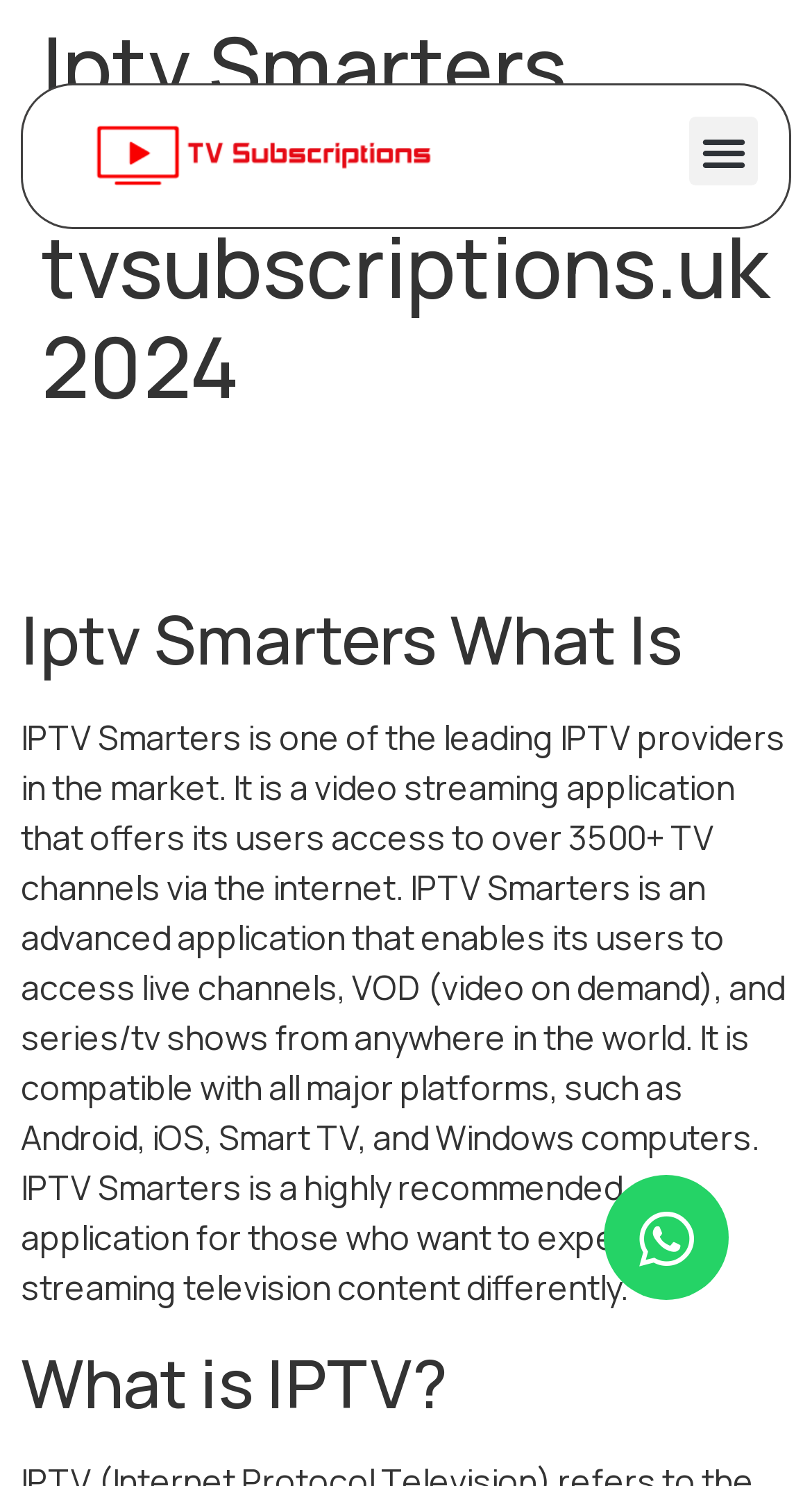What type of content can be accessed through IPTV Smarters?
Give a single word or phrase answer based on the content of the image.

Live channels, VOD, series/tv shows